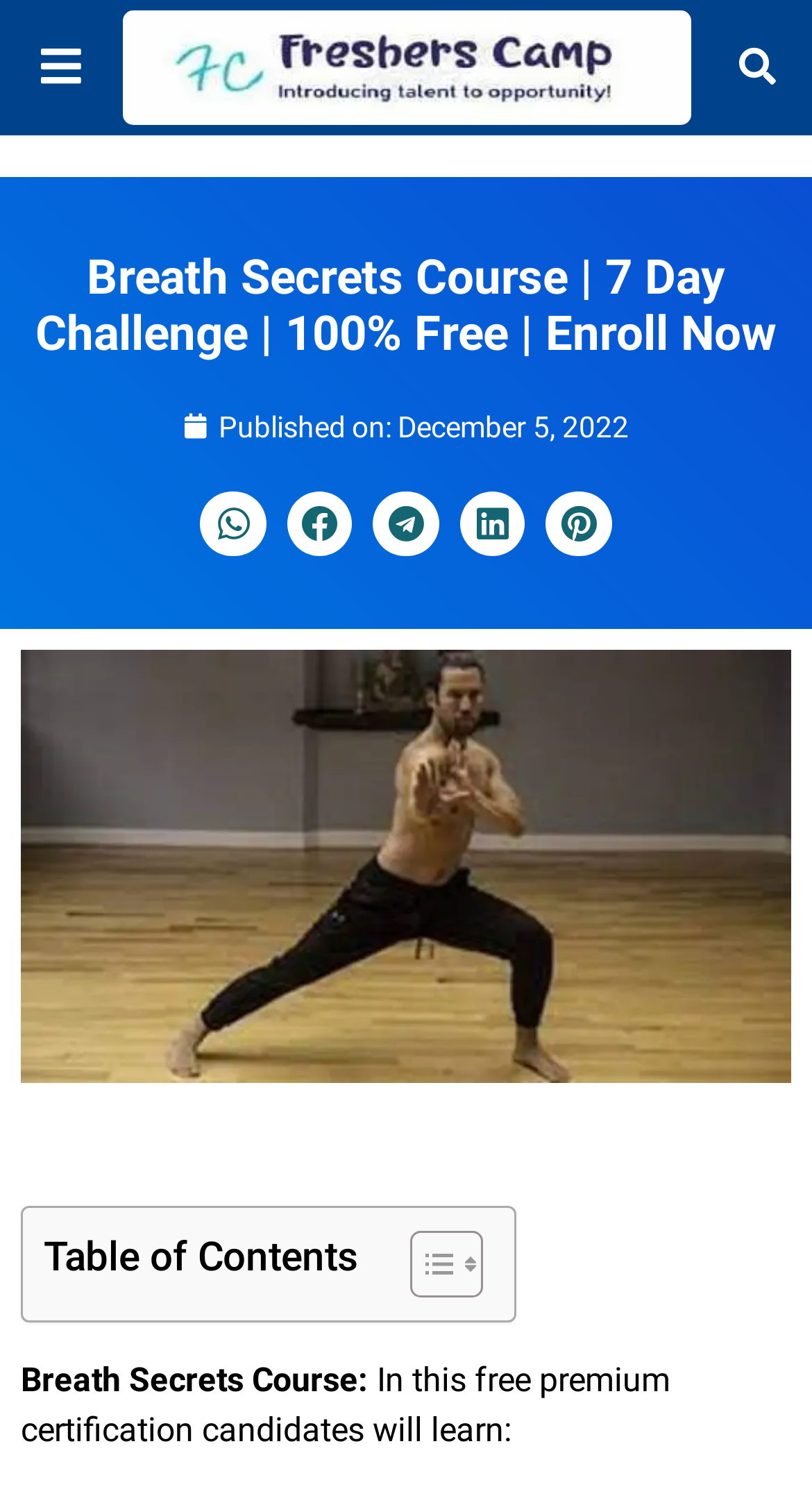Answer the question in one word or a short phrase:
How many social media platforms can you share this course on?

5